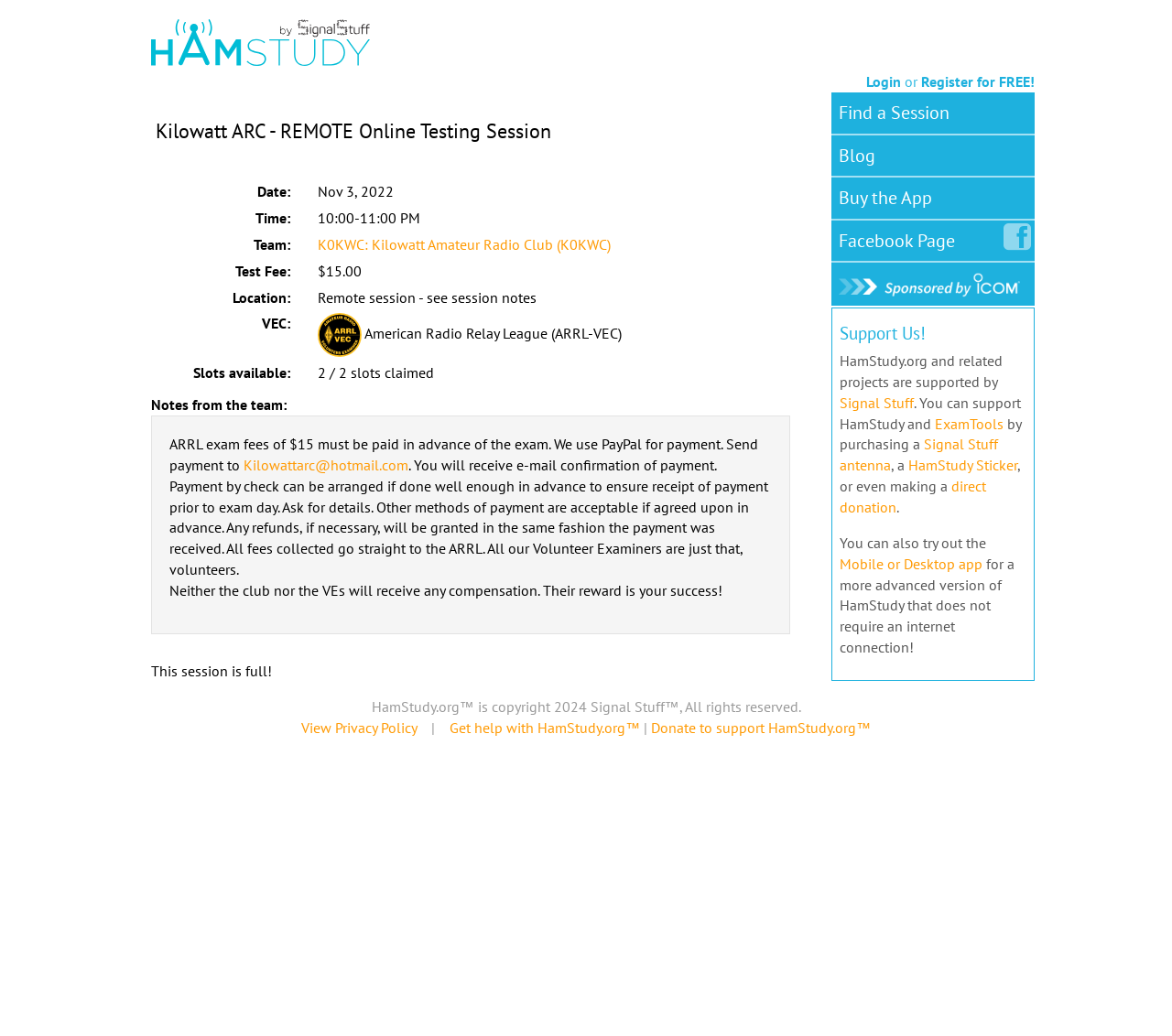Find the bounding box coordinates of the element you need to click on to perform this action: 'Click on the 'Login' link'. The coordinates should be represented by four float values between 0 and 1, in the format [left, top, right, bottom].

[0.739, 0.07, 0.769, 0.088]